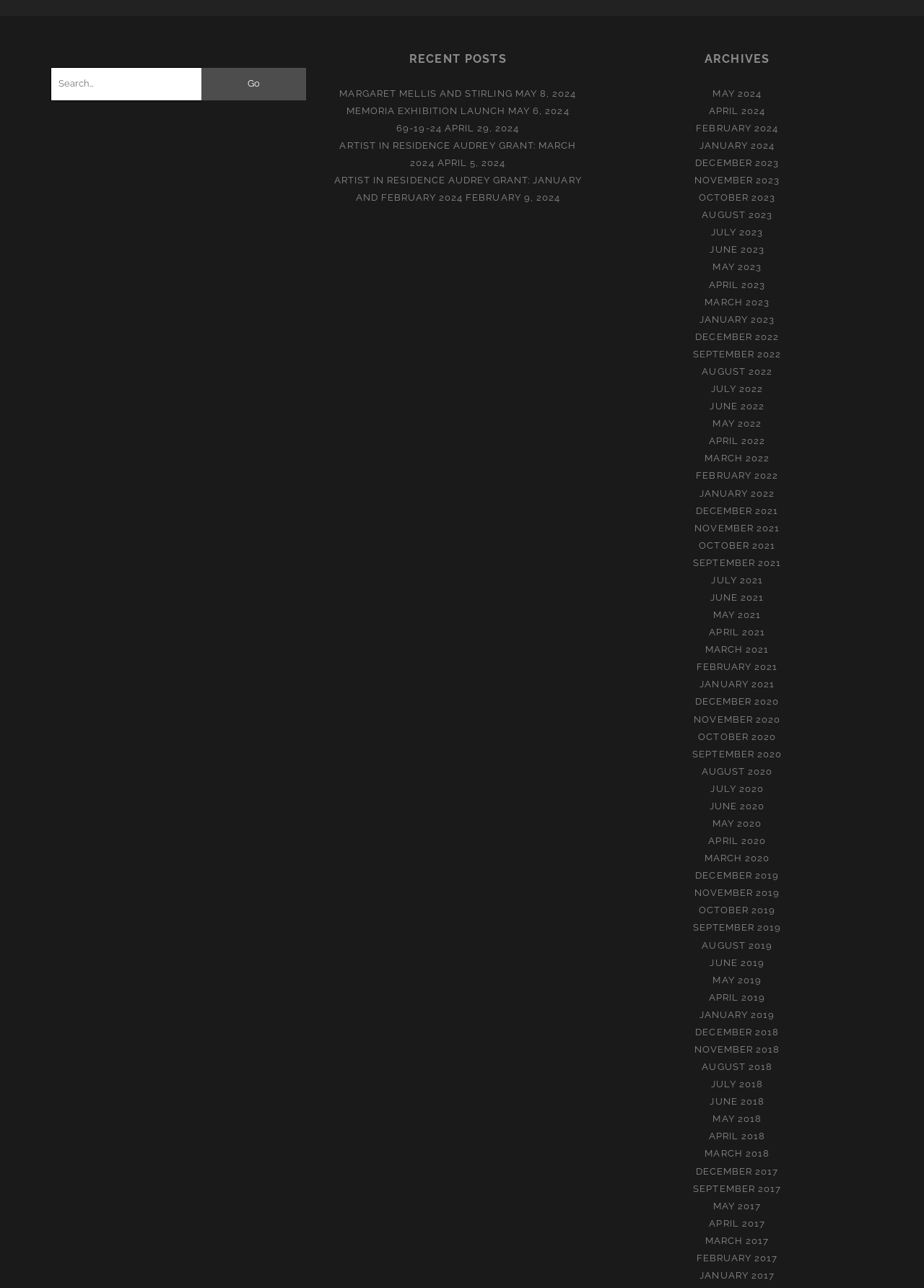Determine the bounding box coordinates of the area to click in order to meet this instruction: "Browse archives".

[0.66, 0.039, 0.936, 0.053]